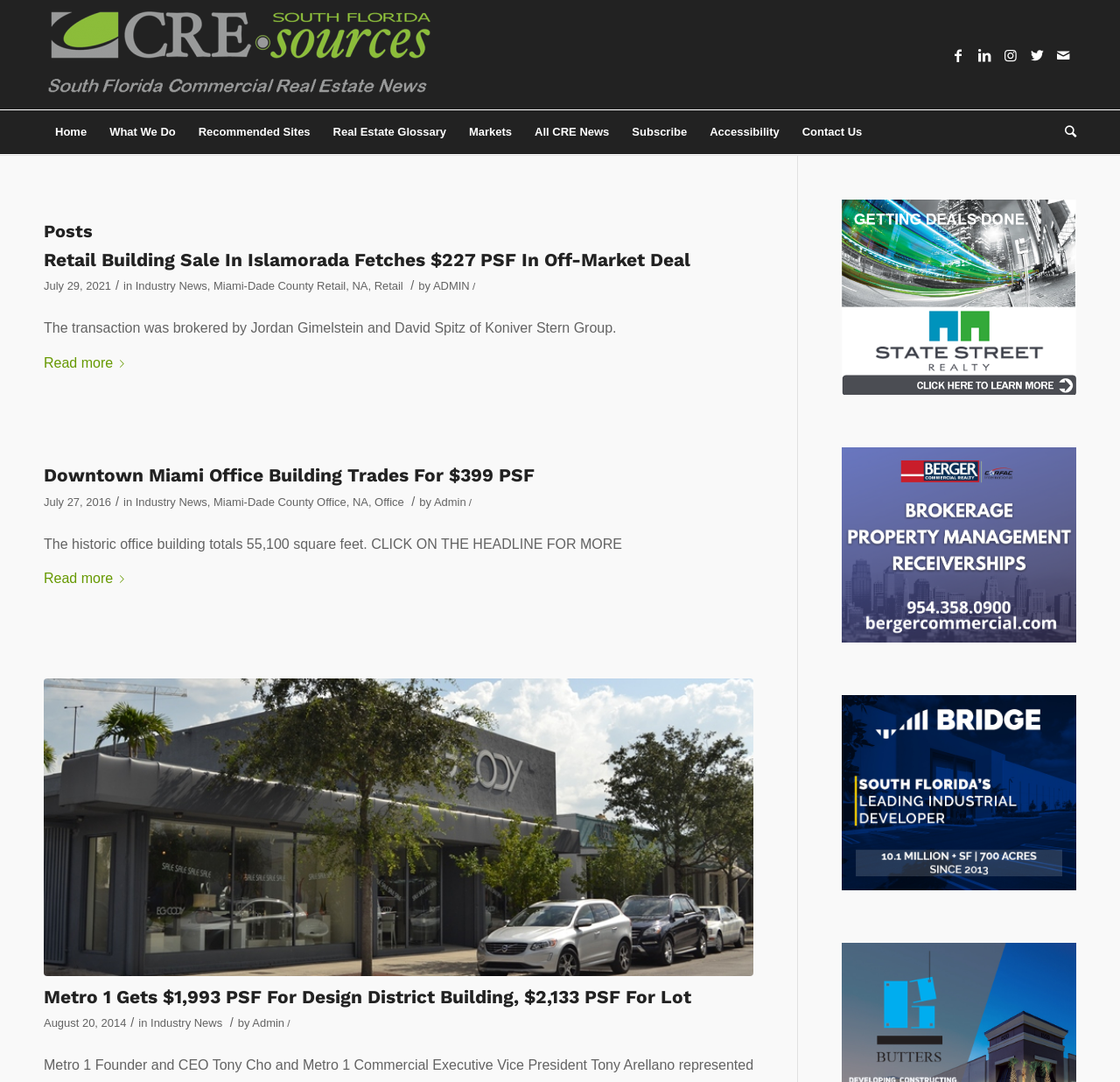Explain the webpage in detail.

This webpage is an archive of news articles related to David Spitz, a figure in the South Florida commercial real estate industry. At the top of the page, there is a header section with a logo and a set of social media links to Facebook, LinkedIn, Instagram, Twitter, and Mail. Below the header, there is a navigation menu with links to various sections of the website, including Home, What We Do, Recommended Sites, Real Estate Glossary, Markets, All CRE News, Subscribe, Accessibility, and Contact Us.

The main content of the page is divided into three articles, each with a heading, a brief summary, and a "Read more" link. The articles are arranged vertically, with the most recent one at the top. Each article has a timestamp indicating when it was published, and they are categorized by industry news and location.

The first article is about a retail building sale in Islamorada, with a heading that includes the price per square foot and a brief summary of the transaction. The second article is about an office building trade in Downtown Miami, with a heading that includes the price per square foot and a brief summary of the transaction. The third article is about a building sale in the Design District, with a heading that includes the price per square foot and a brief summary of the transaction.

To the right of the articles, there are three advertisements with images, each with a link to a different real estate company. The advertisements are stacked vertically, with the top one being the largest.